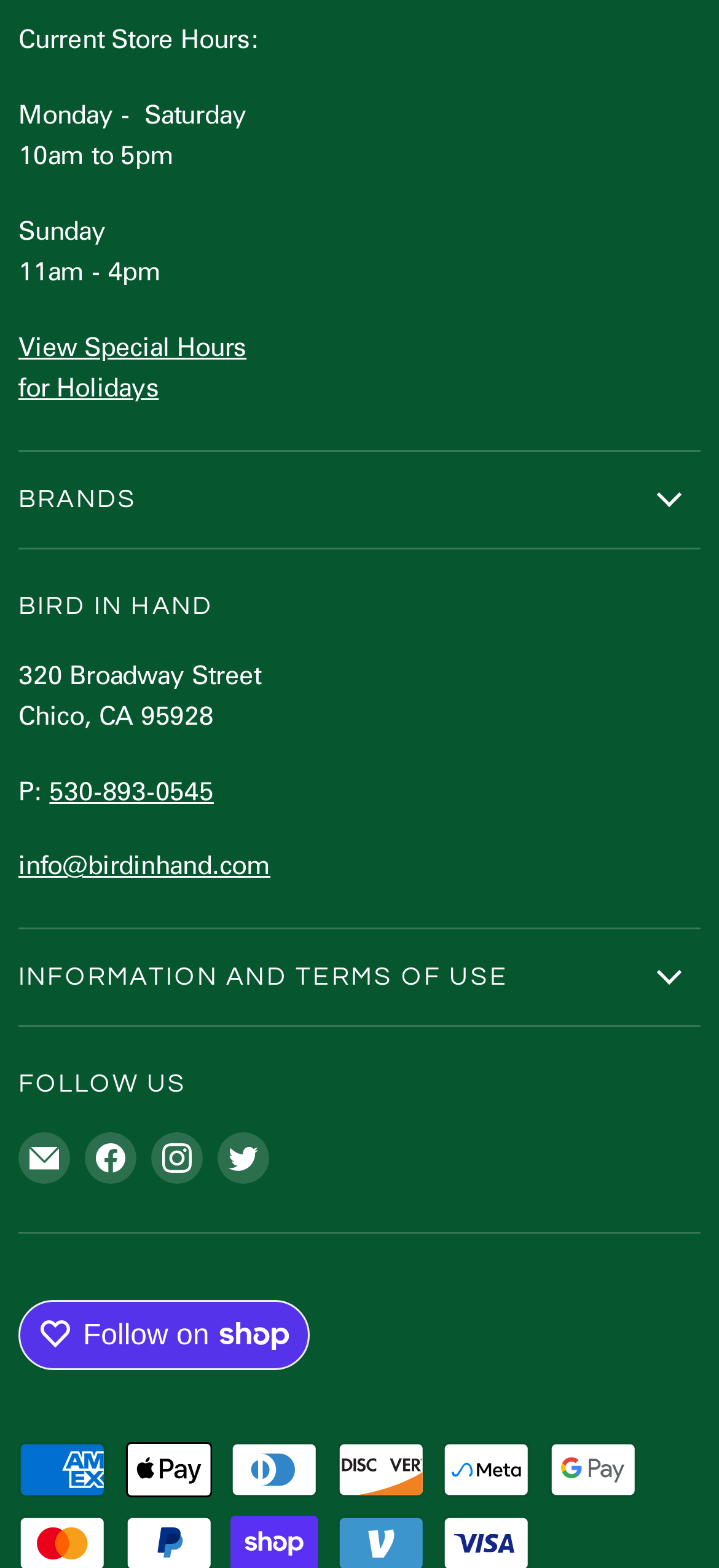Give a one-word or short phrase answer to this question: 
What is the address of the Bird in Hand store?

320 Broadway Street, Chico, CA 95928